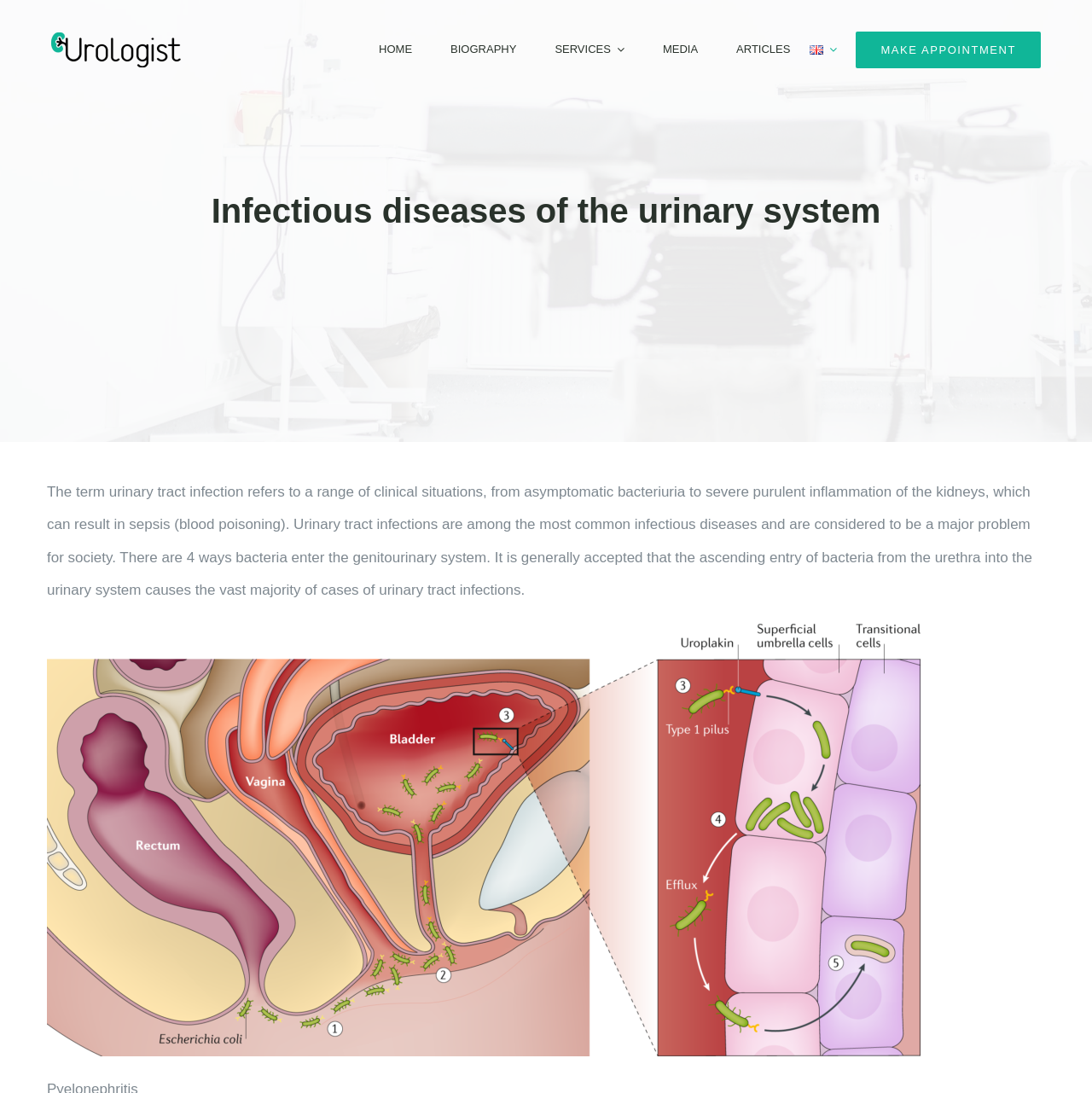Locate the bounding box coordinates of the clickable area needed to fulfill the instruction: "Click the HOME link".

[0.347, 0.023, 0.377, 0.067]